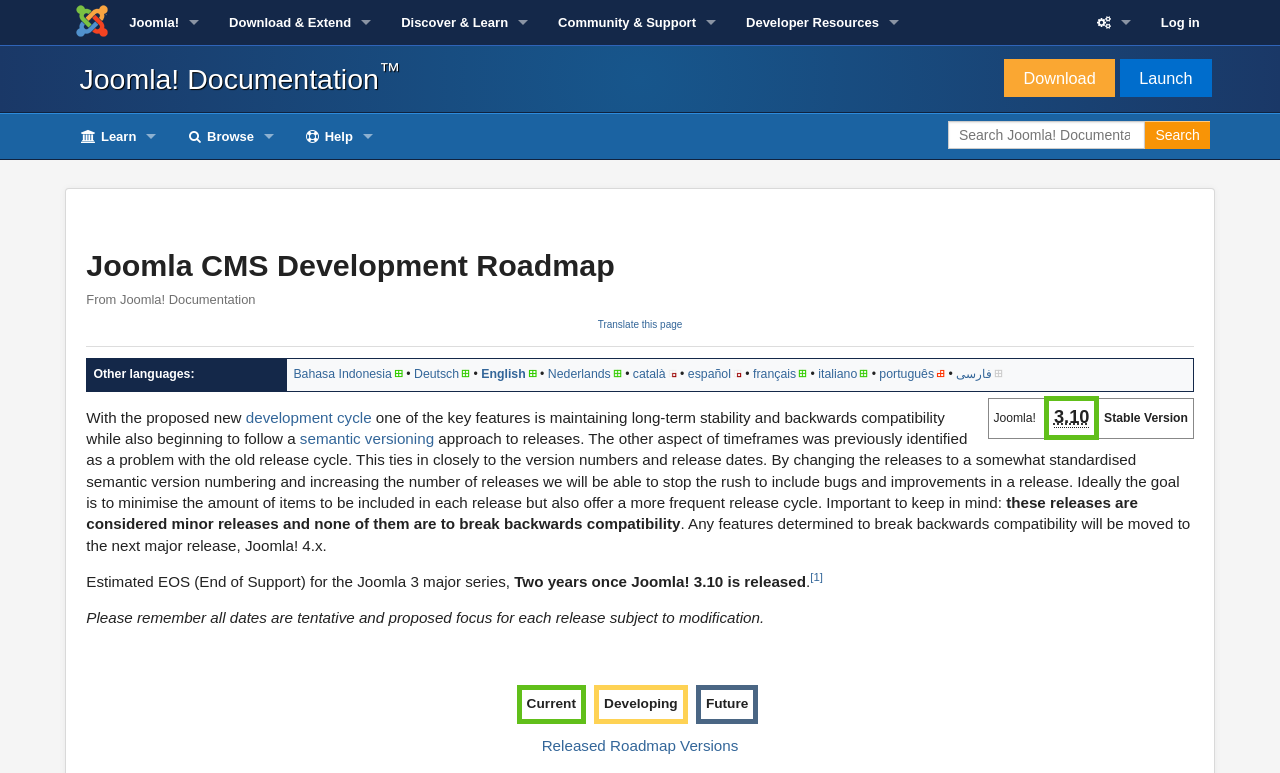Find the bounding box coordinates of the element's region that should be clicked in order to follow the given instruction: "Click the Instagram link". The coordinates should consist of four float numbers between 0 and 1, i.e., [left, top, right, bottom].

None